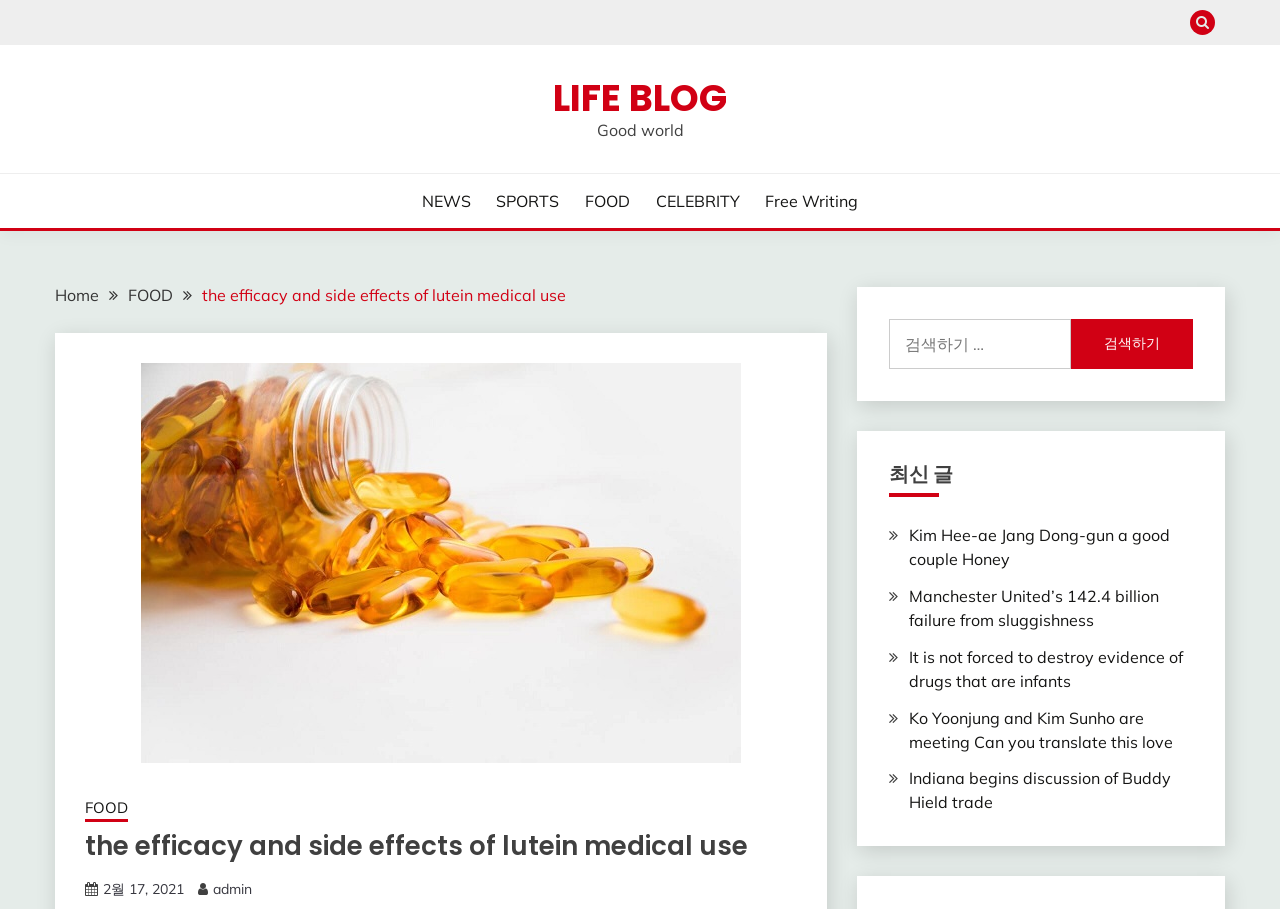Please pinpoint the bounding box coordinates for the region I should click to adhere to this instruction: "Read the article about lutein".

[0.066, 0.913, 0.622, 0.949]